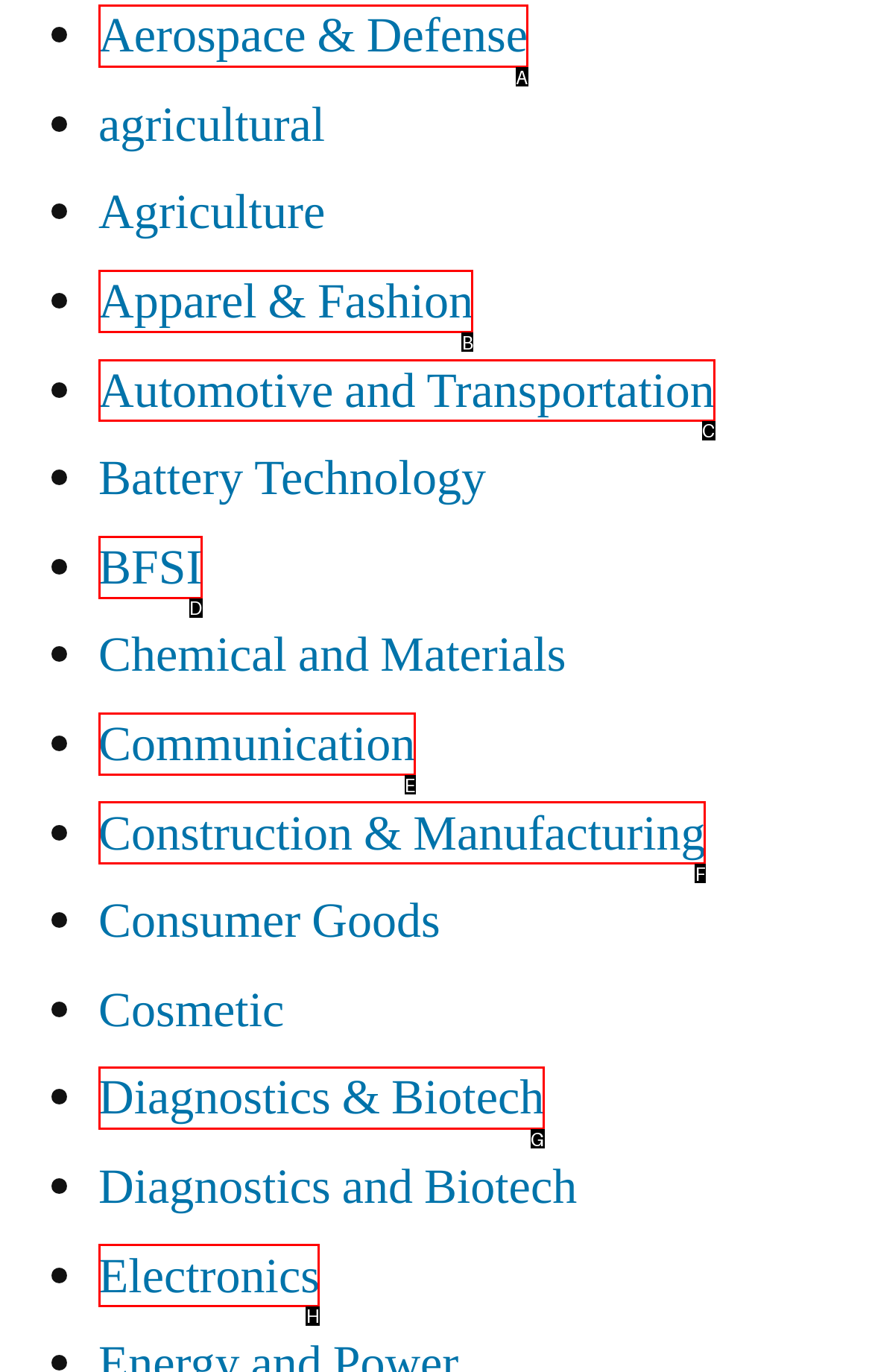Determine which HTML element should be clicked for this task: Explore Automotive and Transportation
Provide the option's letter from the available choices.

C